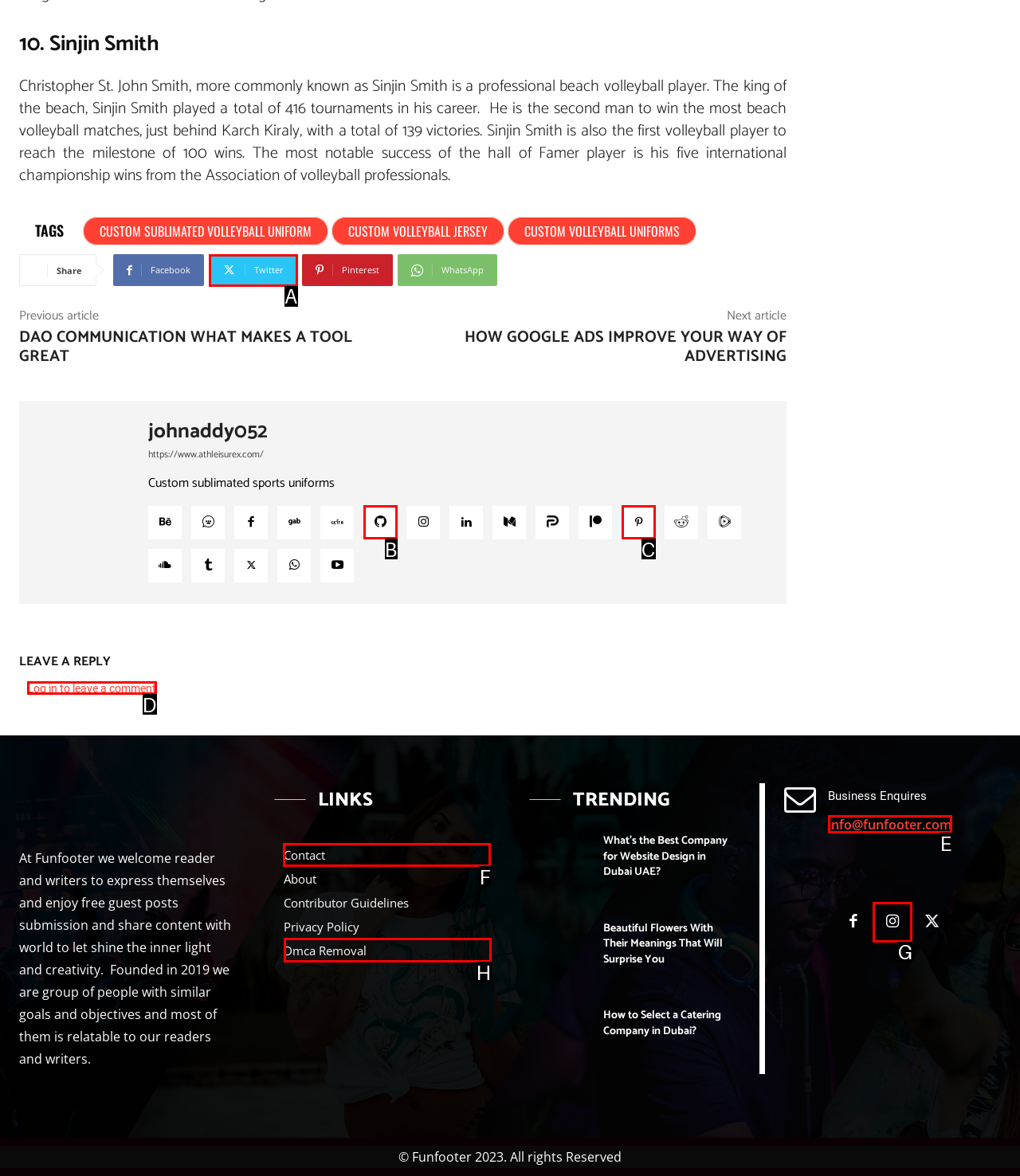Select the appropriate HTML element to click for the following task: Click the 'Open Search Bar' link
Answer with the letter of the selected option from the given choices directly.

None